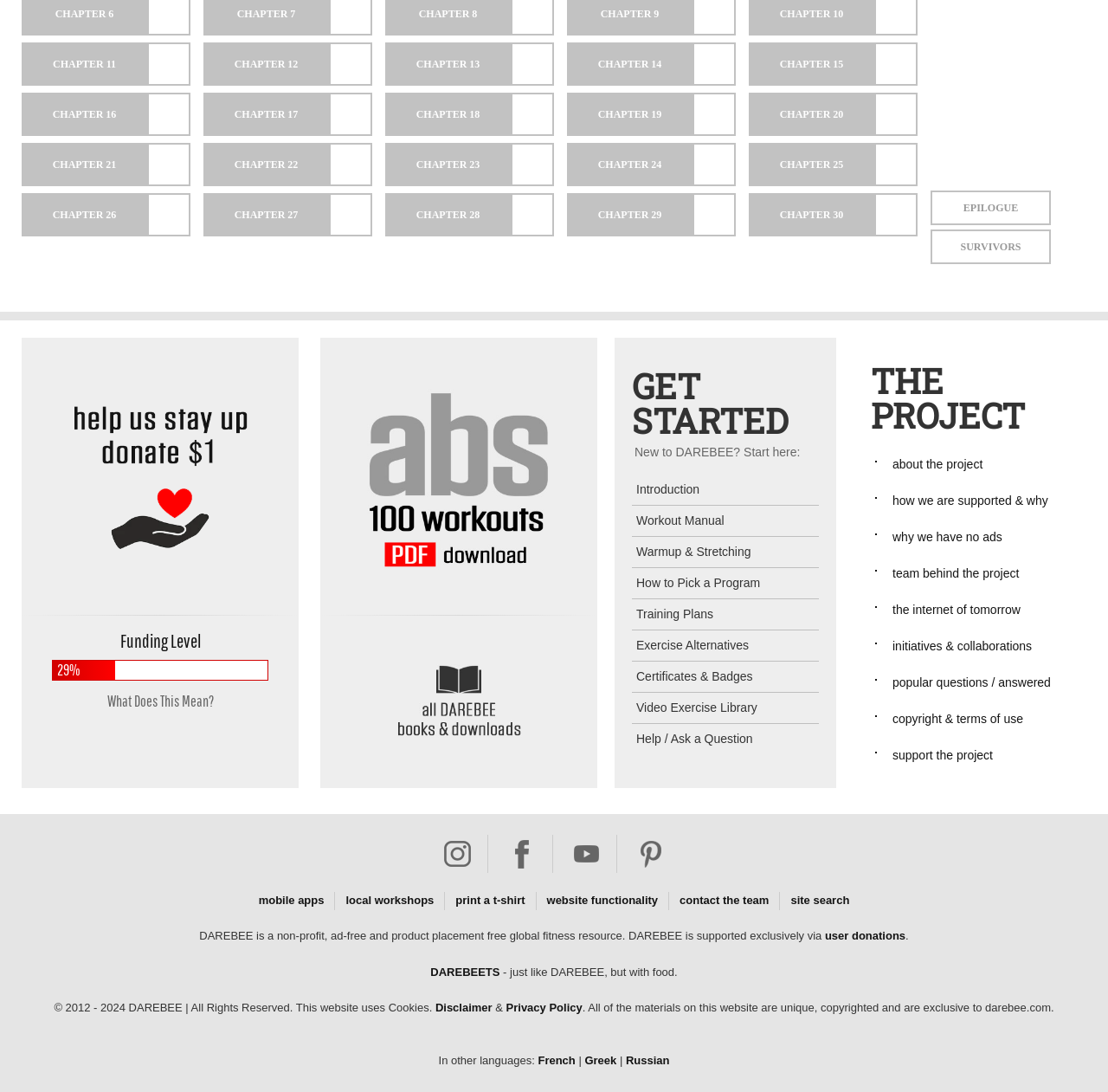How many social media platforms are linked?
Using the screenshot, give a one-word or short phrase answer.

5